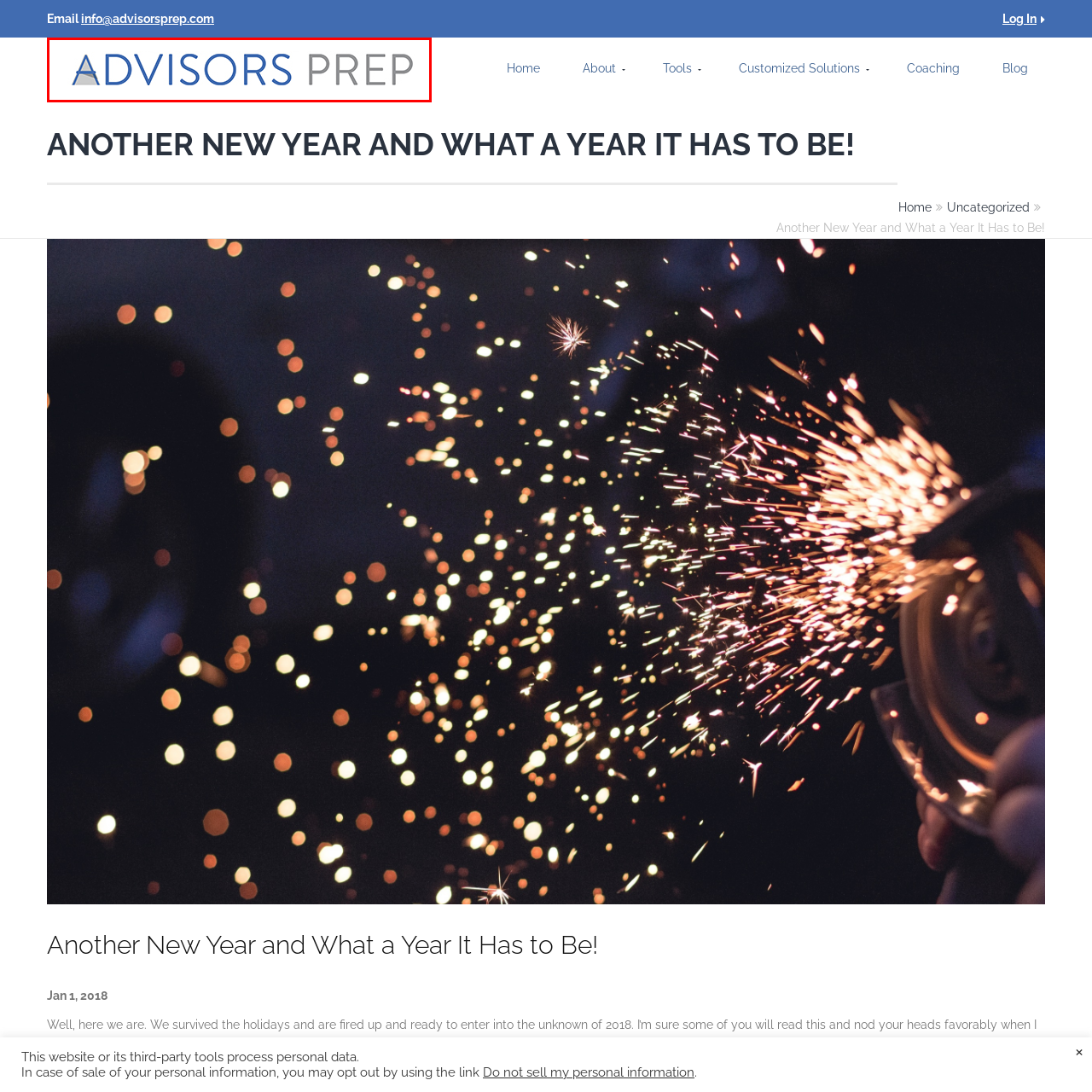What typeface is 'PREP' in?
Observe the image inside the red bounding box carefully and answer the question in detail.

The caption describes the aesthetic of the logo, specifying that 'PREP' follows in a sleek, gray typeface, providing the necessary information to answer the question.